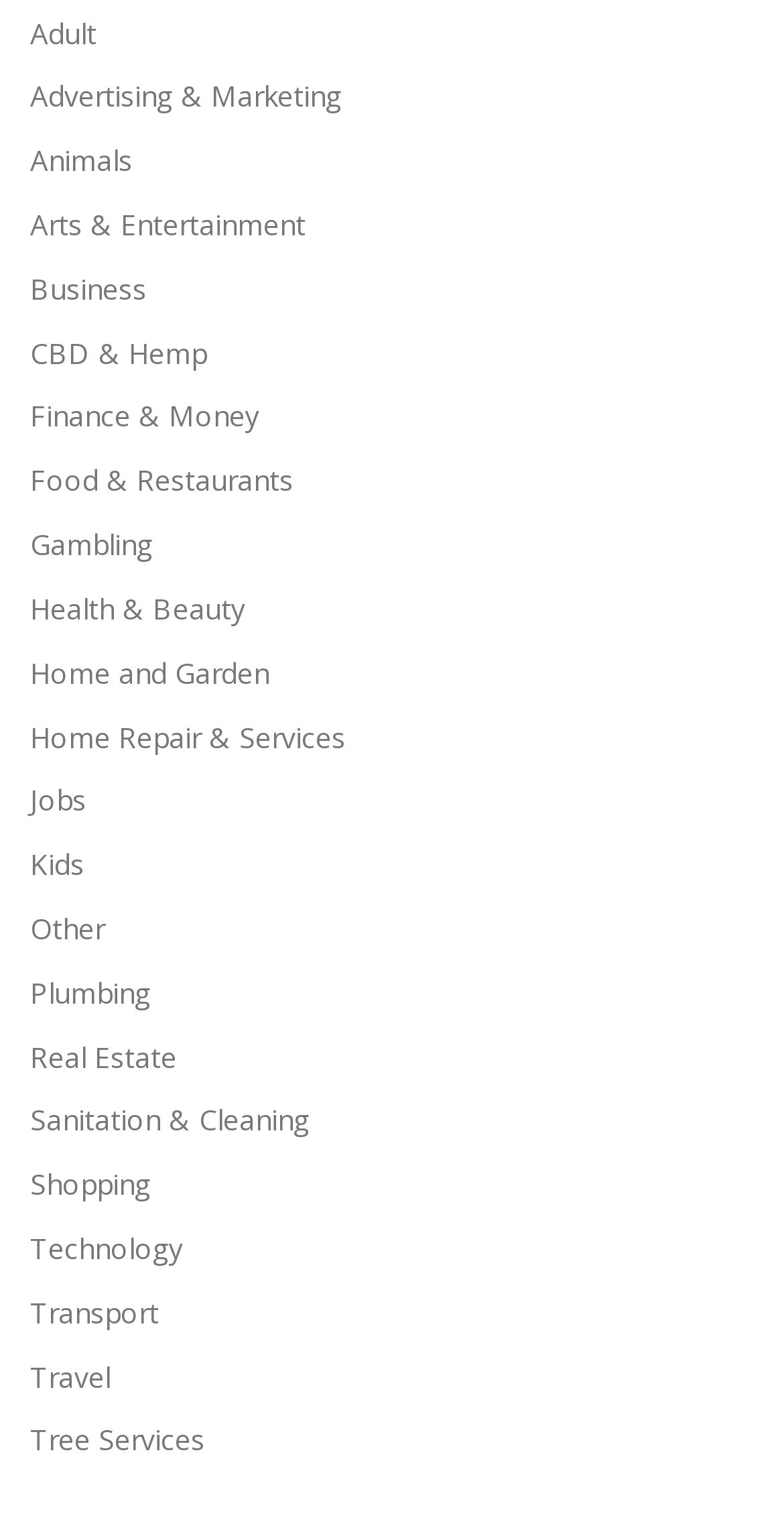What is the category for technology-related services?
Please analyze the image and answer the question with as much detail as possible.

The webpage has a link labeled 'Technology' which is likely the category for technology-related services.